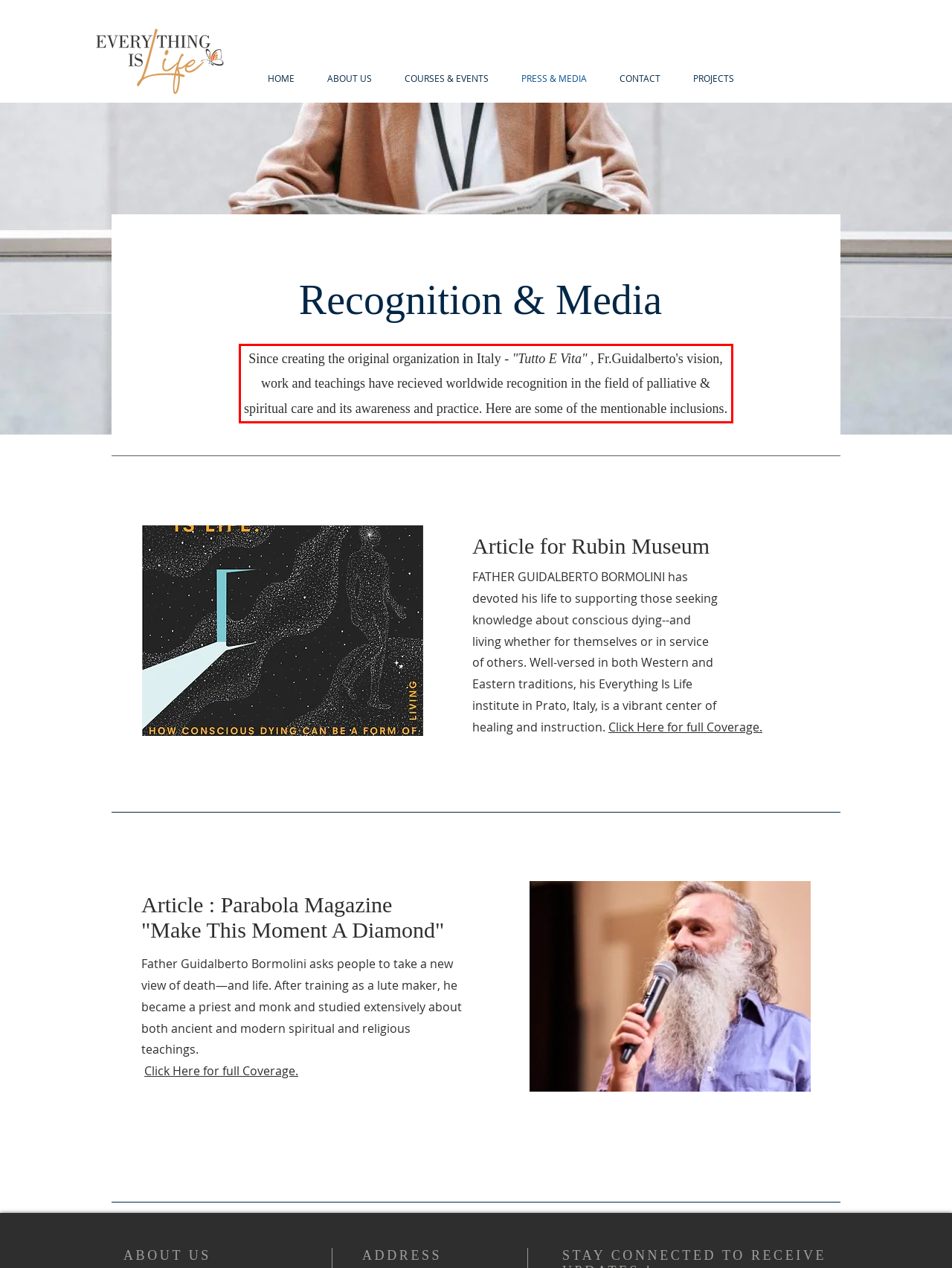Given a webpage screenshot, locate the red bounding box and extract the text content found inside it.

Since creating the original organization in Italy - "Tutto E Vita" , Fr.Guidalberto's vision, work and teachings have recieved worldwide recognition in the field of palliative & spiritual care and its awareness and practice. Here are some of the mentionable inclusions.